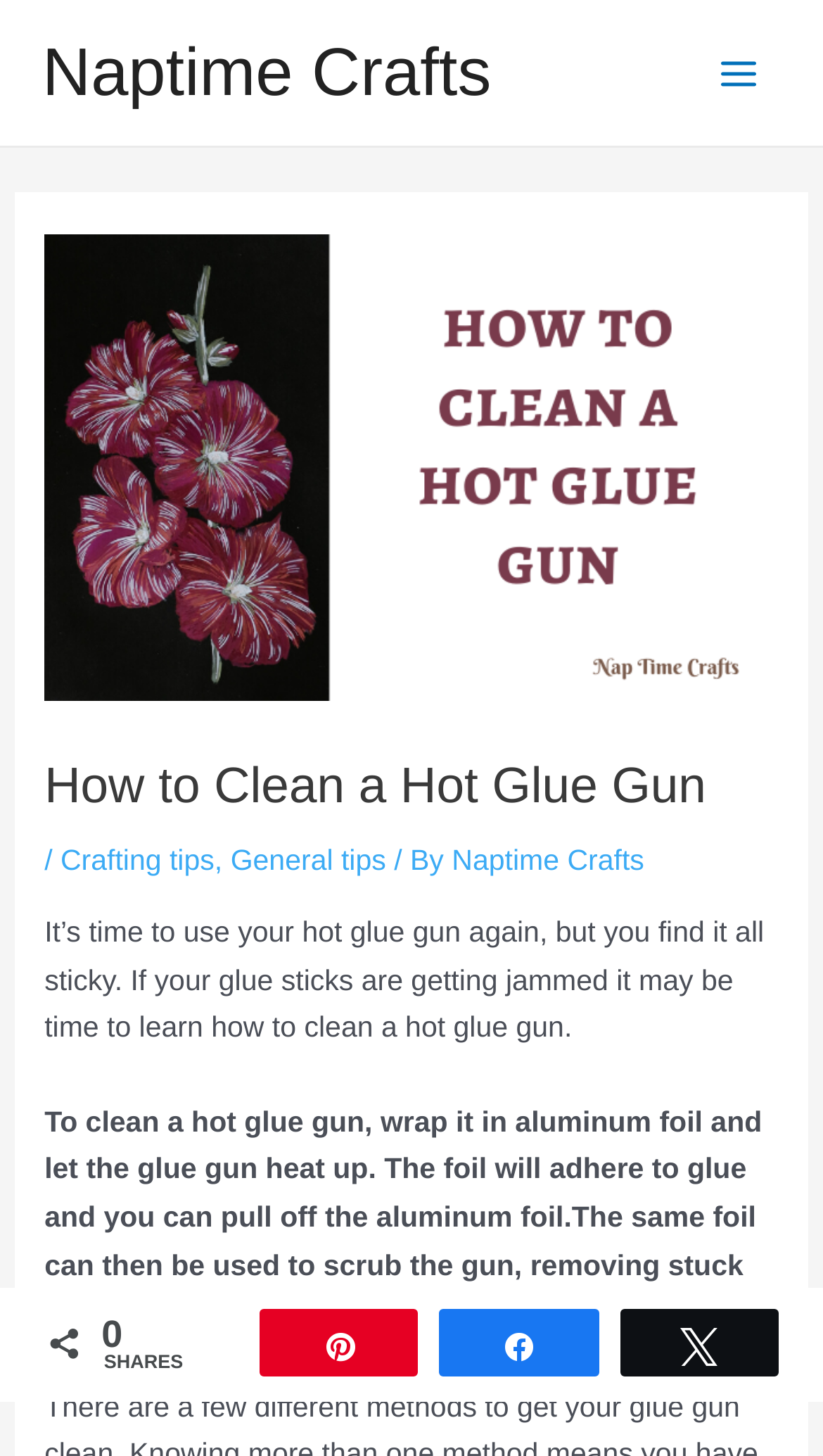Specify the bounding box coordinates of the element's area that should be clicked to execute the given instruction: "Enter location". The coordinates should be four float numbers between 0 and 1, i.e., [left, top, right, bottom].

None